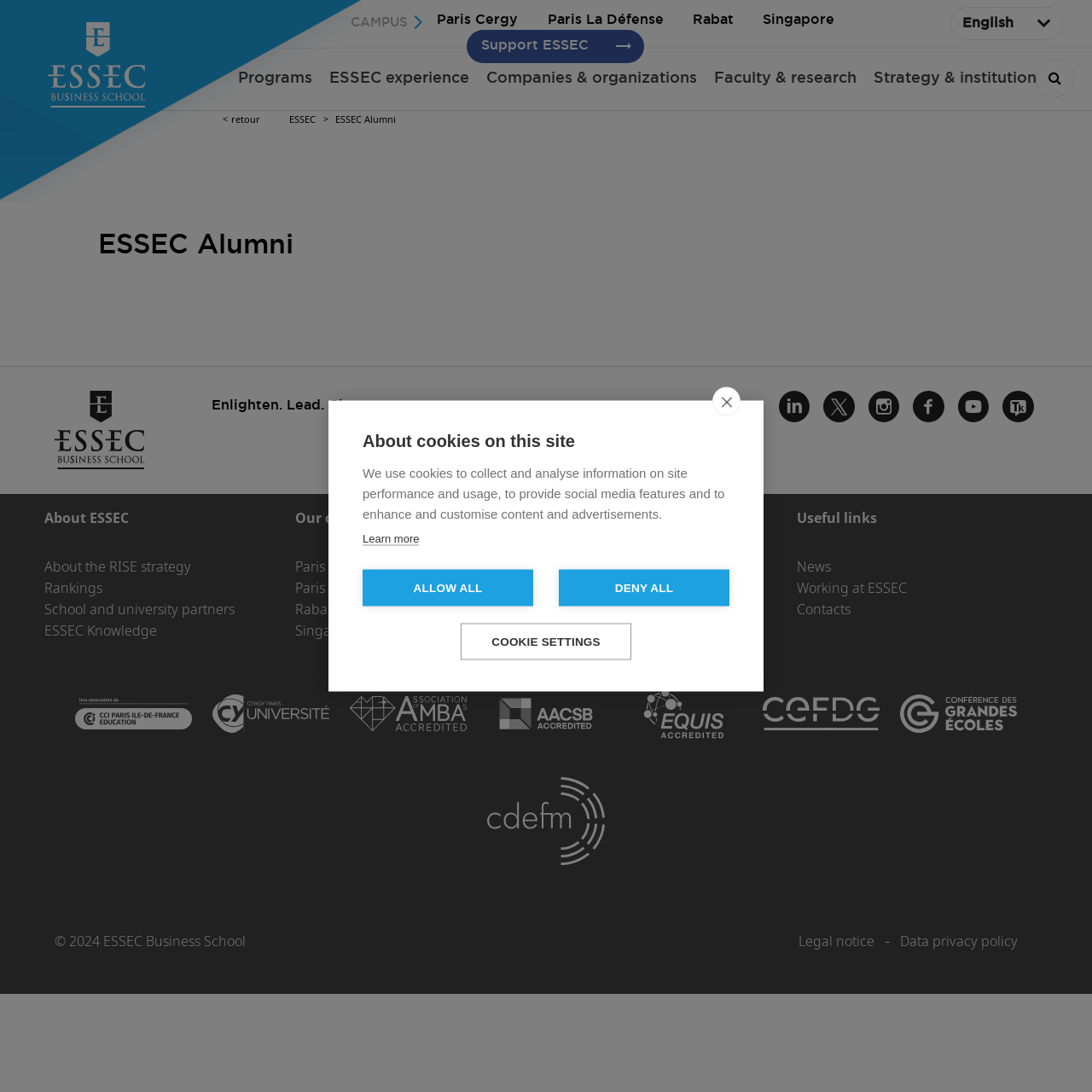Answer the question below in one word or phrase:
What is the language of the webpage?

English